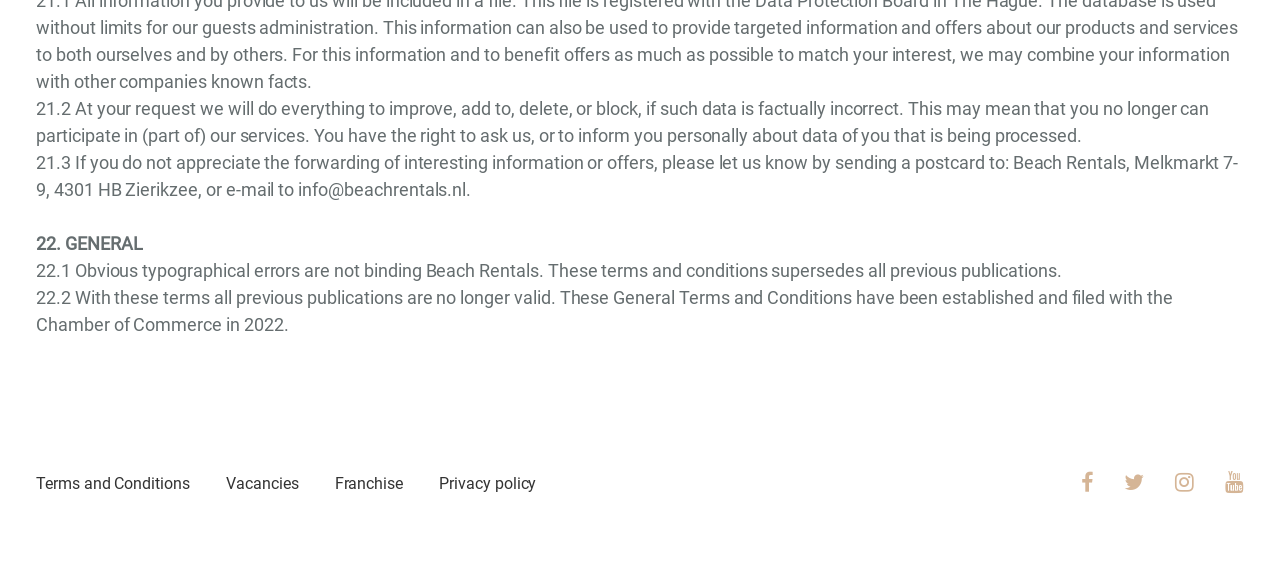What is the purpose of the '22.1' section?
Identify the answer in the screenshot and reply with a single word or phrase.

Typographical errors